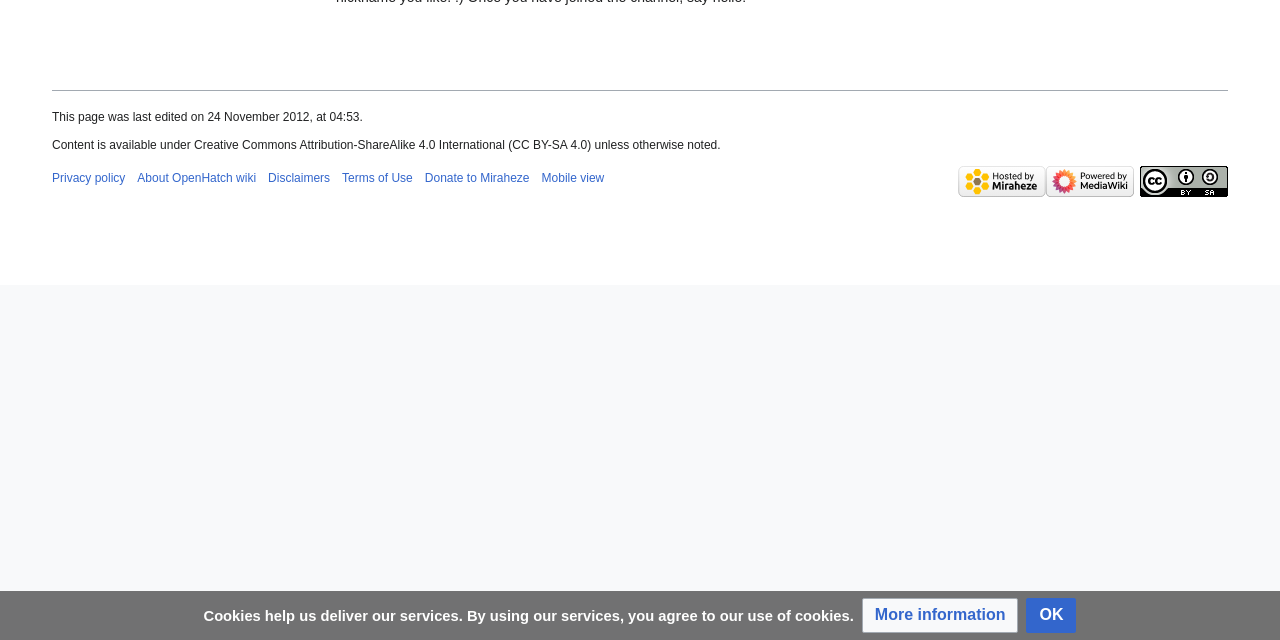Calculate the bounding box coordinates of the UI element given the description: "alt="Powered by MediaWiki"".

[0.817, 0.272, 0.886, 0.294]